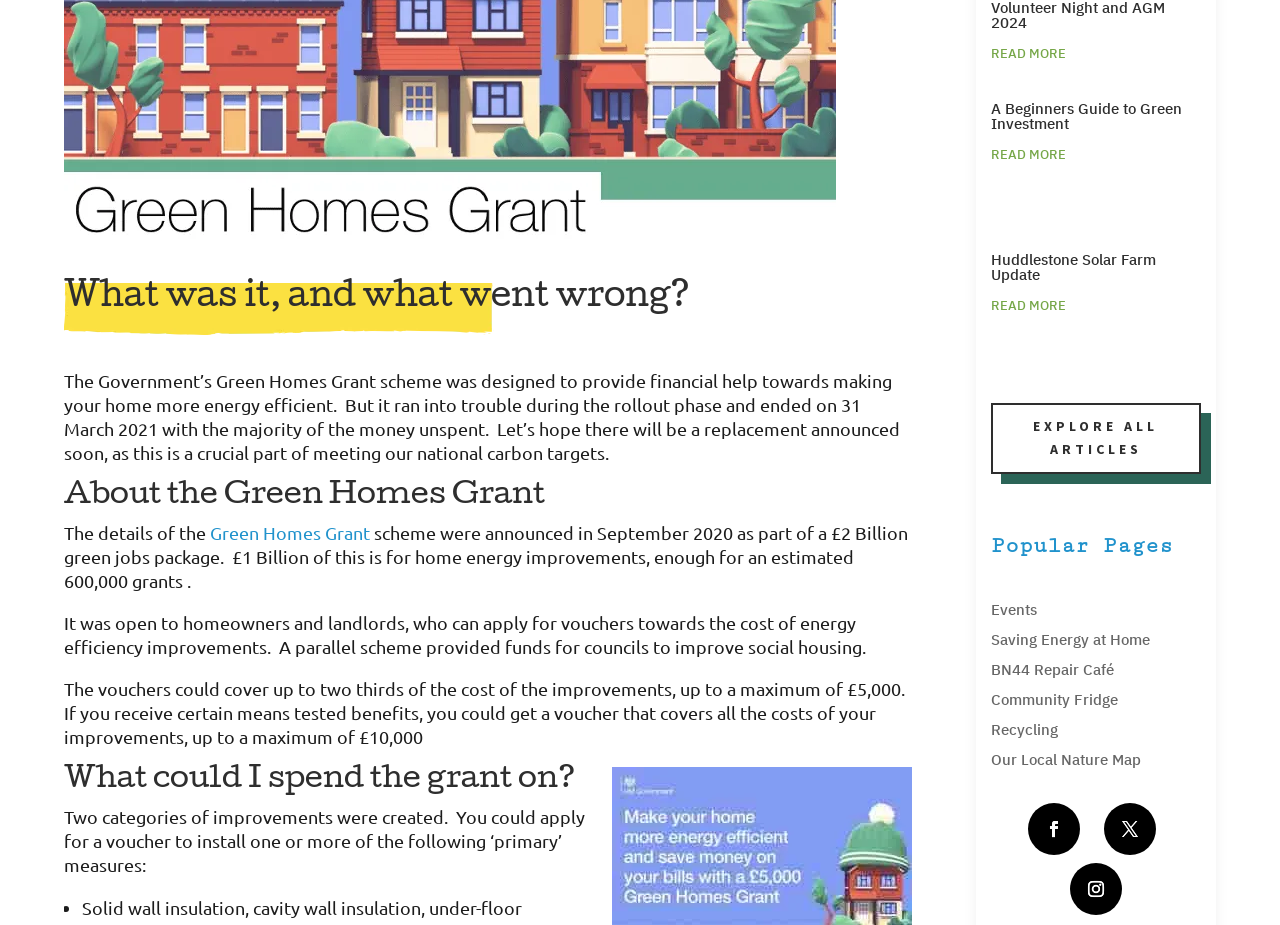Provide the bounding box coordinates of the HTML element this sentence describes: "Huddlestone Solar Farm Update". The bounding box coordinates consist of four float numbers between 0 and 1, i.e., [left, top, right, bottom].

[0.774, 0.27, 0.903, 0.307]